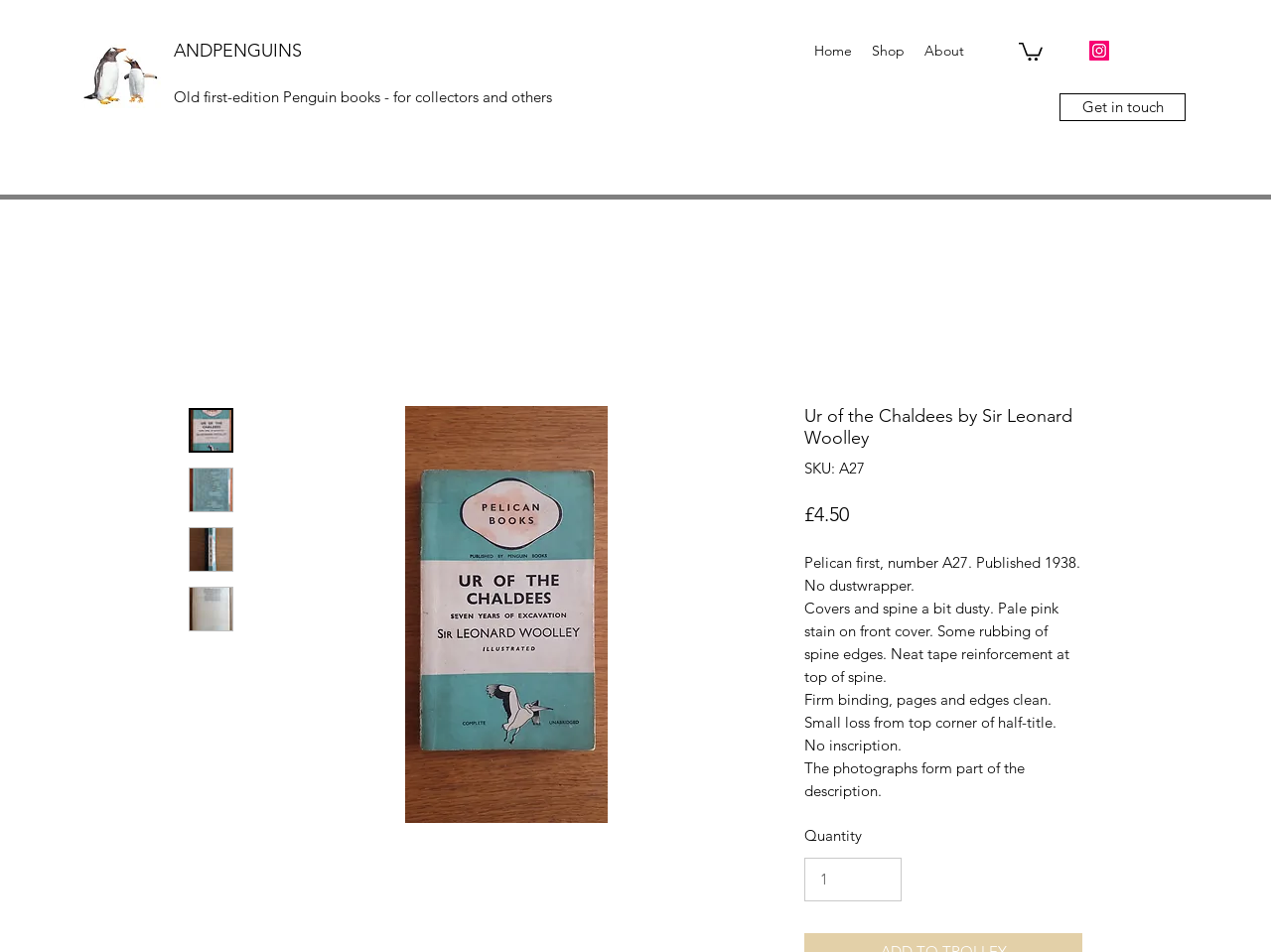Please find and give the text of the main heading on the webpage.

Ur of the Chaldees by Sir Leonard Woolley